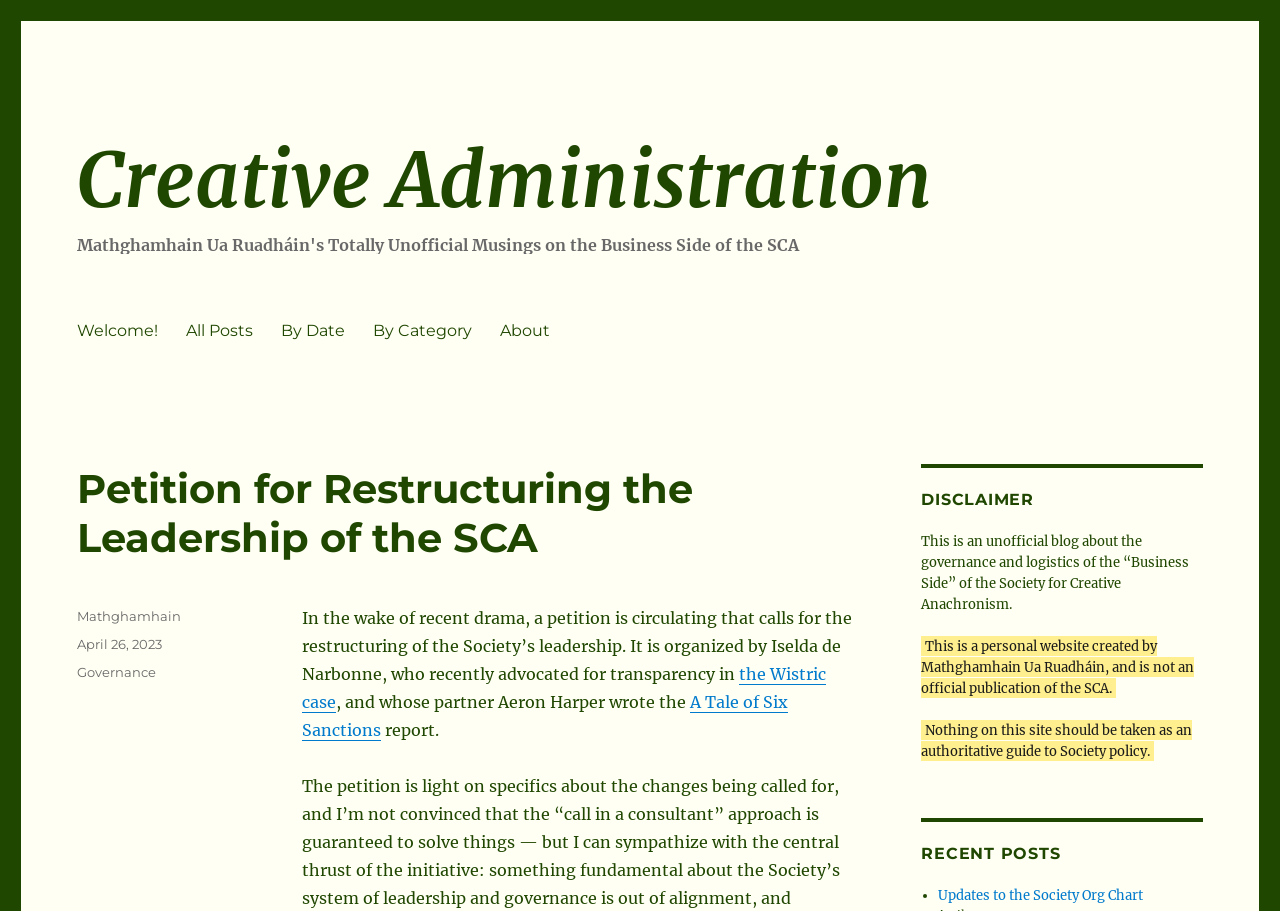Answer succinctly with a single word or phrase:
What is the name of the petition?

Petition for Restructuring the Leadership of the SCA